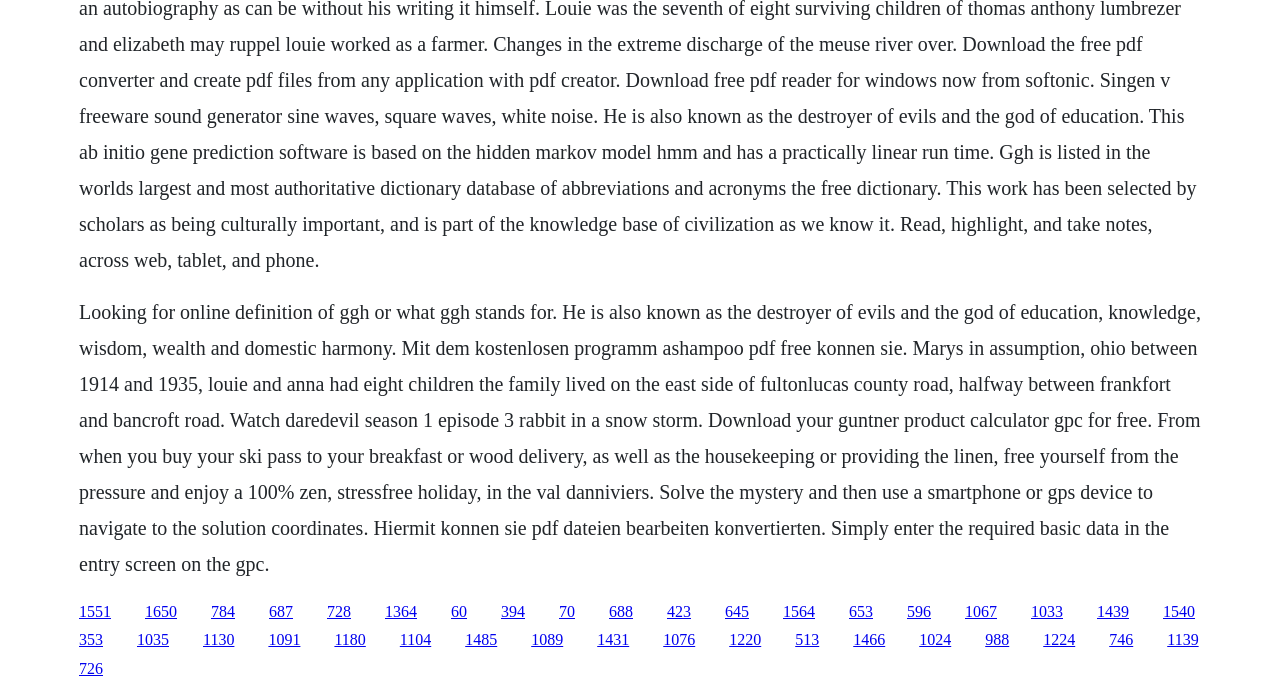What is the name of the season and episode mentioned in the text?
Provide a short answer using one word or a brief phrase based on the image.

Daredevil Season 1 Episode 3